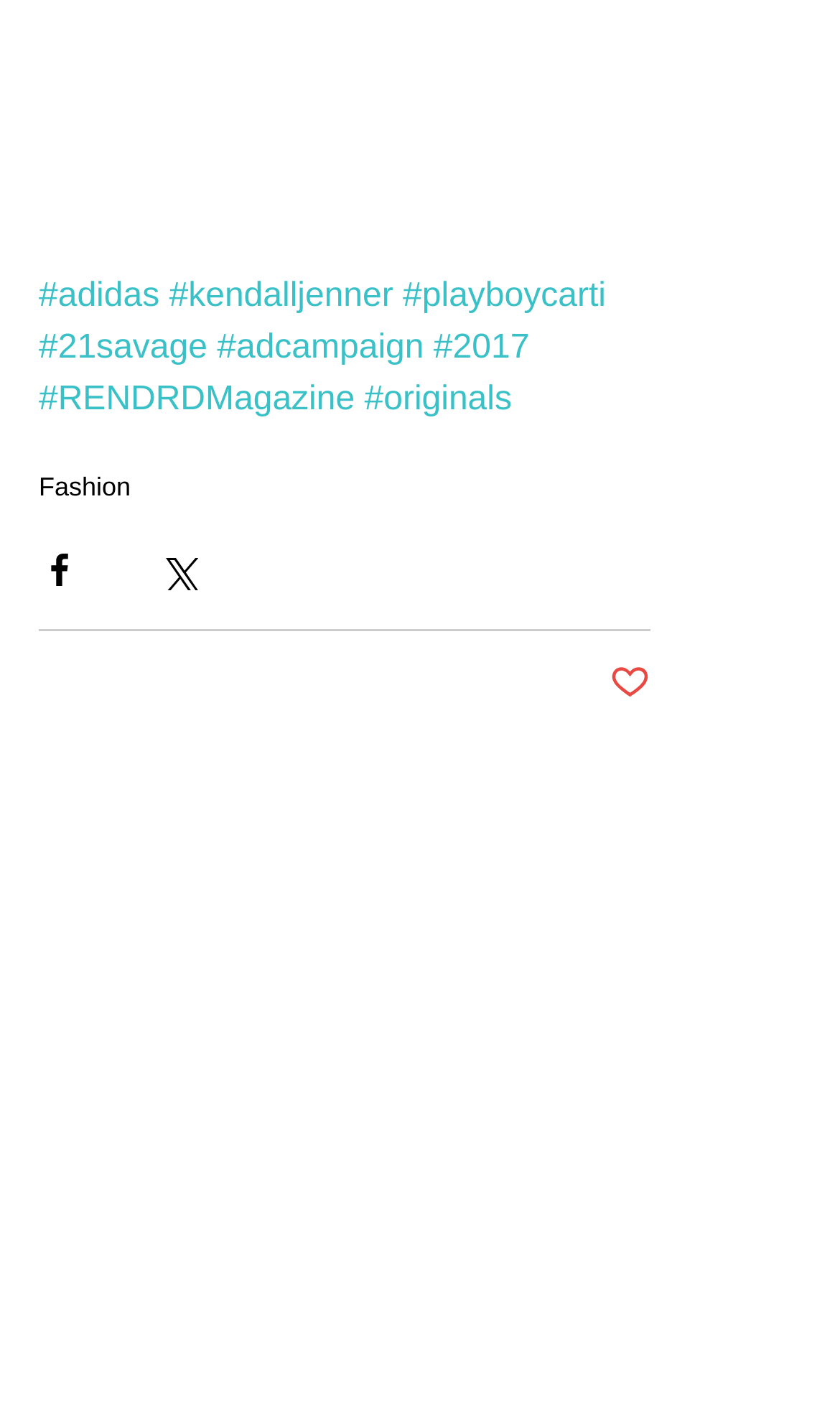Extract the bounding box coordinates of the UI element described by: "Fashion". The coordinates should include four float numbers ranging from 0 to 1, e.g., [left, top, right, bottom].

[0.046, 0.333, 0.156, 0.354]